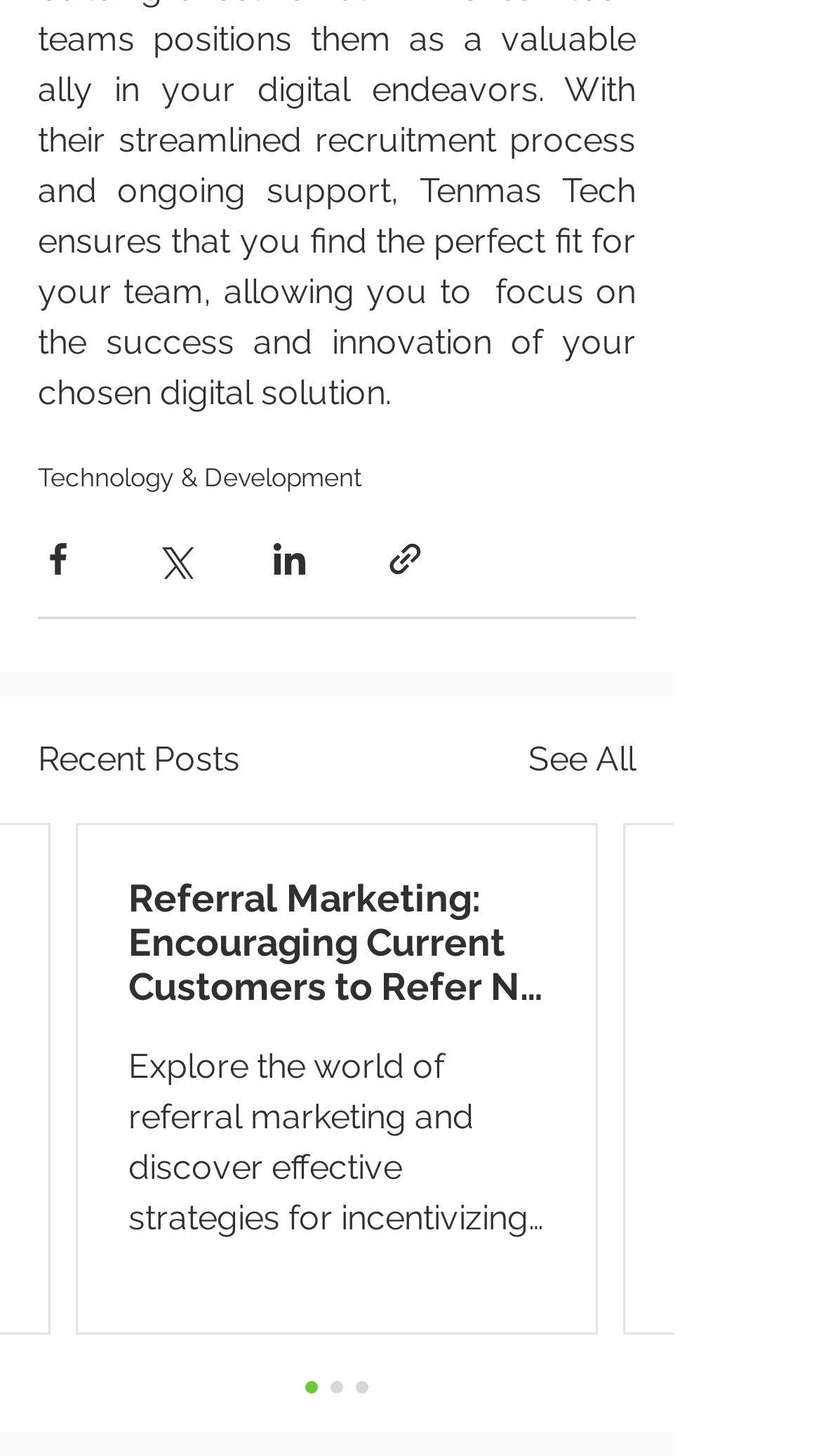Predict the bounding box of the UI element based on the description: "See All". The coordinates should be four float numbers between 0 and 1, formatted as [left, top, right, bottom].

[0.644, 0.504, 0.774, 0.539]